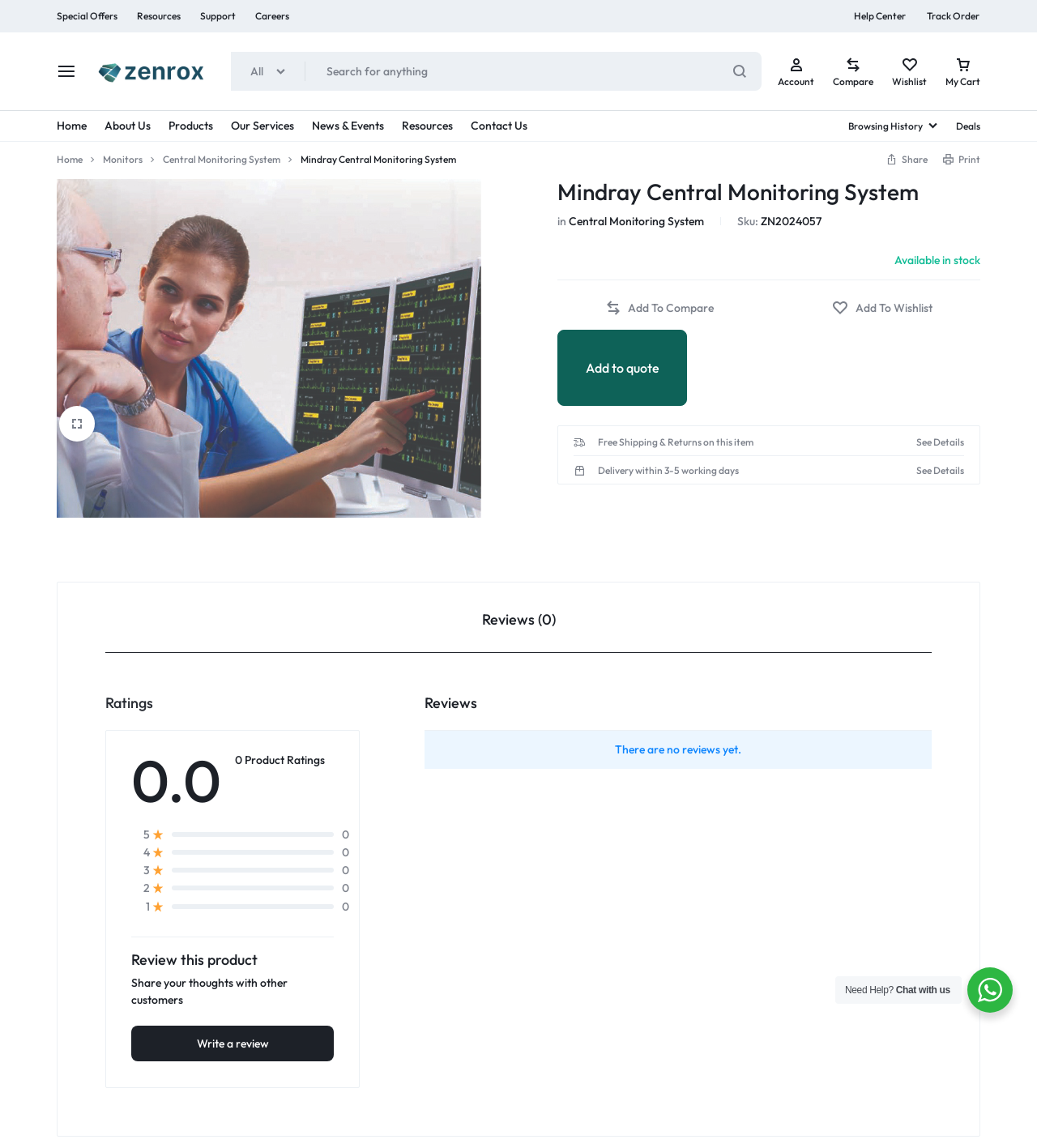Please mark the clickable region by giving the bounding box coordinates needed to complete this instruction: "Contact Us".

[0.193, 0.052, 0.24, 0.065]